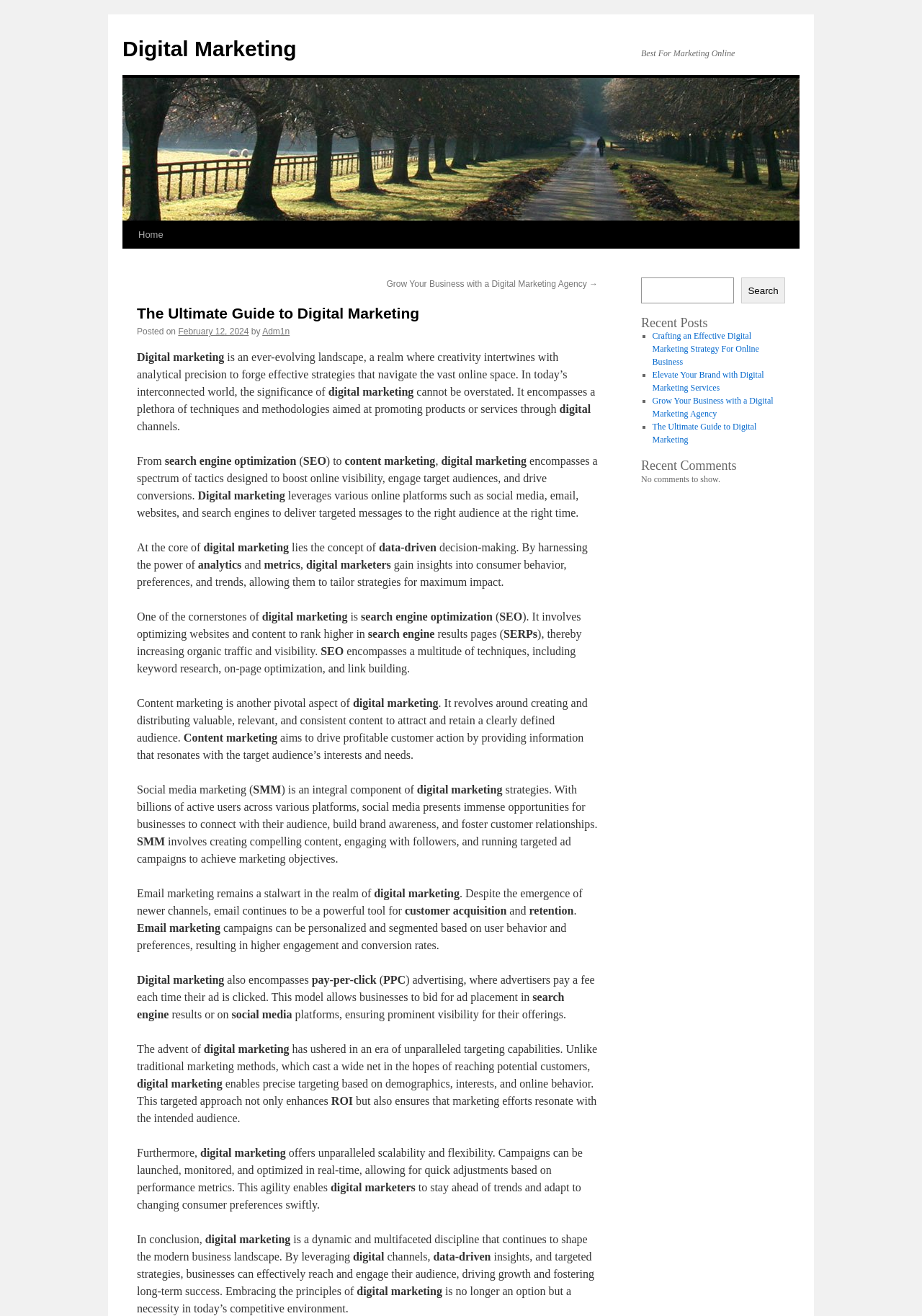What is the main title displayed on this webpage?

The Ultimate Guide to Digital Marketing